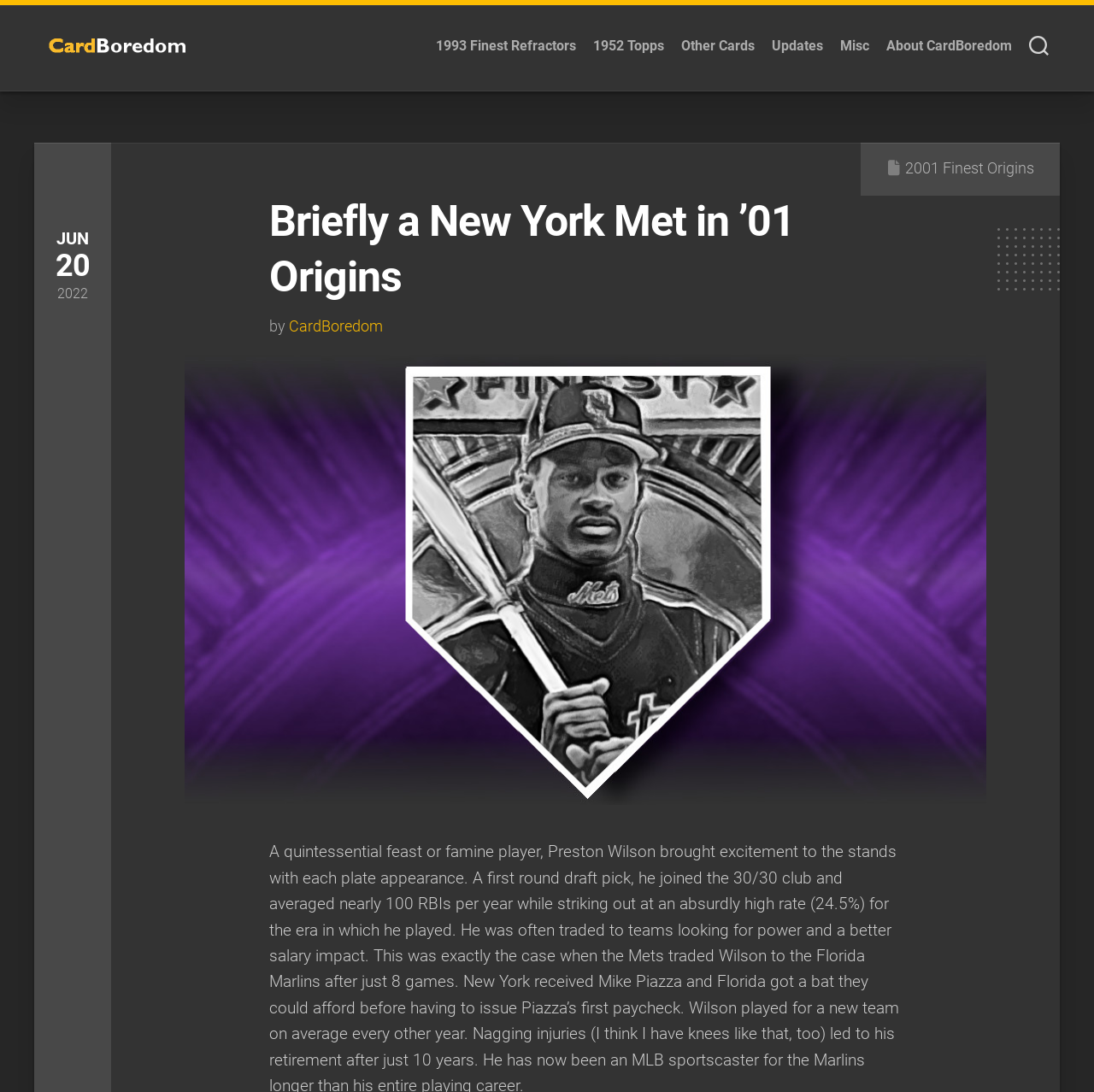Please provide the bounding box coordinates for the element that needs to be clicked to perform the following instruction: "click on 2001 Finest Origins". The coordinates should be given as four float numbers between 0 and 1, i.e., [left, top, right, bottom].

[0.827, 0.146, 0.945, 0.162]